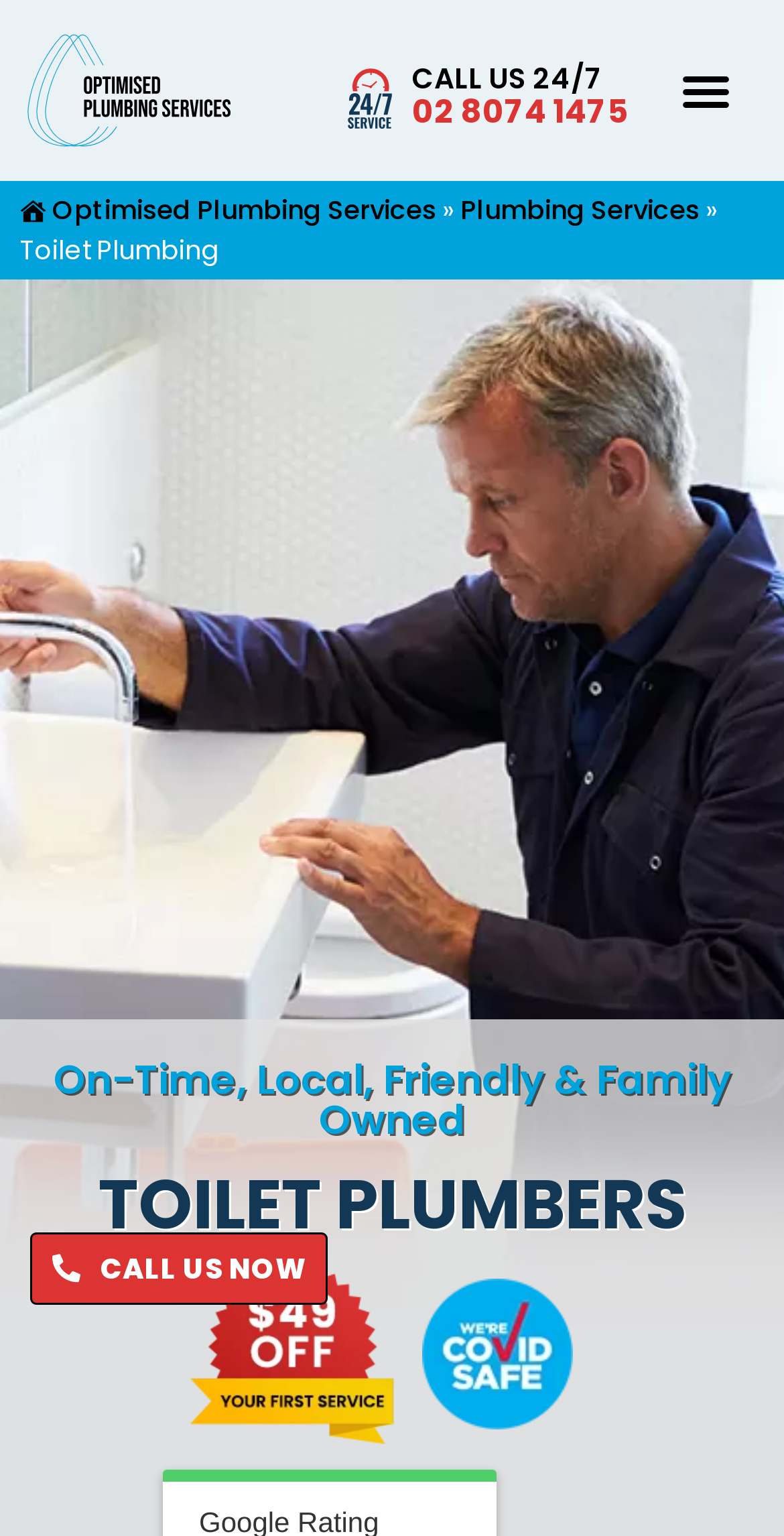Provide an in-depth description of the elements and layout of the webpage.

The webpage is about Optimised Plumbing Services, a company that specializes in unblocking toilets and fixing blocked drain issues. At the top left of the page, there is a link and an image with the company's name. Next to it, there is another link and image, likely a social media icon. On the top right, there is a call-to-action section with a "CALL US 24/7" link and a phone number "02 8074 1475" link.

Below the top section, there is a menu toggle button on the right side, which expands to show a navigation menu with breadcrumbs. The navigation menu has an image, a link to the company's homepage, a separator, a link to "Plumbing Services", and a text "Toilet Plumbing".

The main content of the page starts with a heading "TOILET PLUMBERS" on the left side, accompanied by a promotional image with a "$49 off" badge on the right side. Below the heading, there is a text "On-Time, Local, Friendly & Family Owned" that spans across the page. On the right side, there is another image with a "covid safe badge small" and a "CALL US NOW" link.

Overall, the webpage is focused on promoting the company's toilet plumbing services and encouraging visitors to contact them for a free quote.